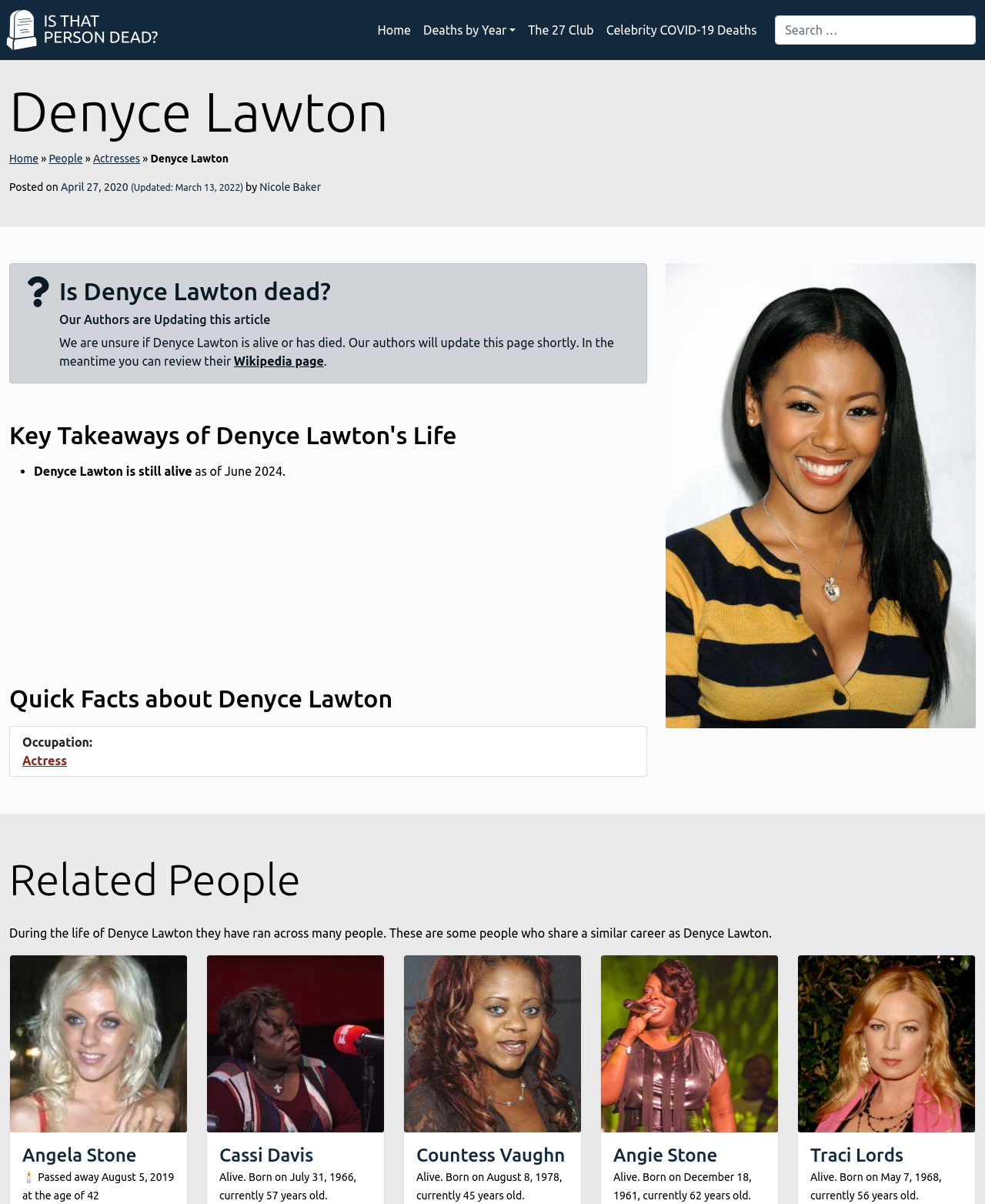Using the element description: "Home", determine the bounding box coordinates for the specified UI element. The coordinates should be four float numbers between 0 and 1, [left, top, right, bottom].

[0.377, 0.012, 0.423, 0.038]